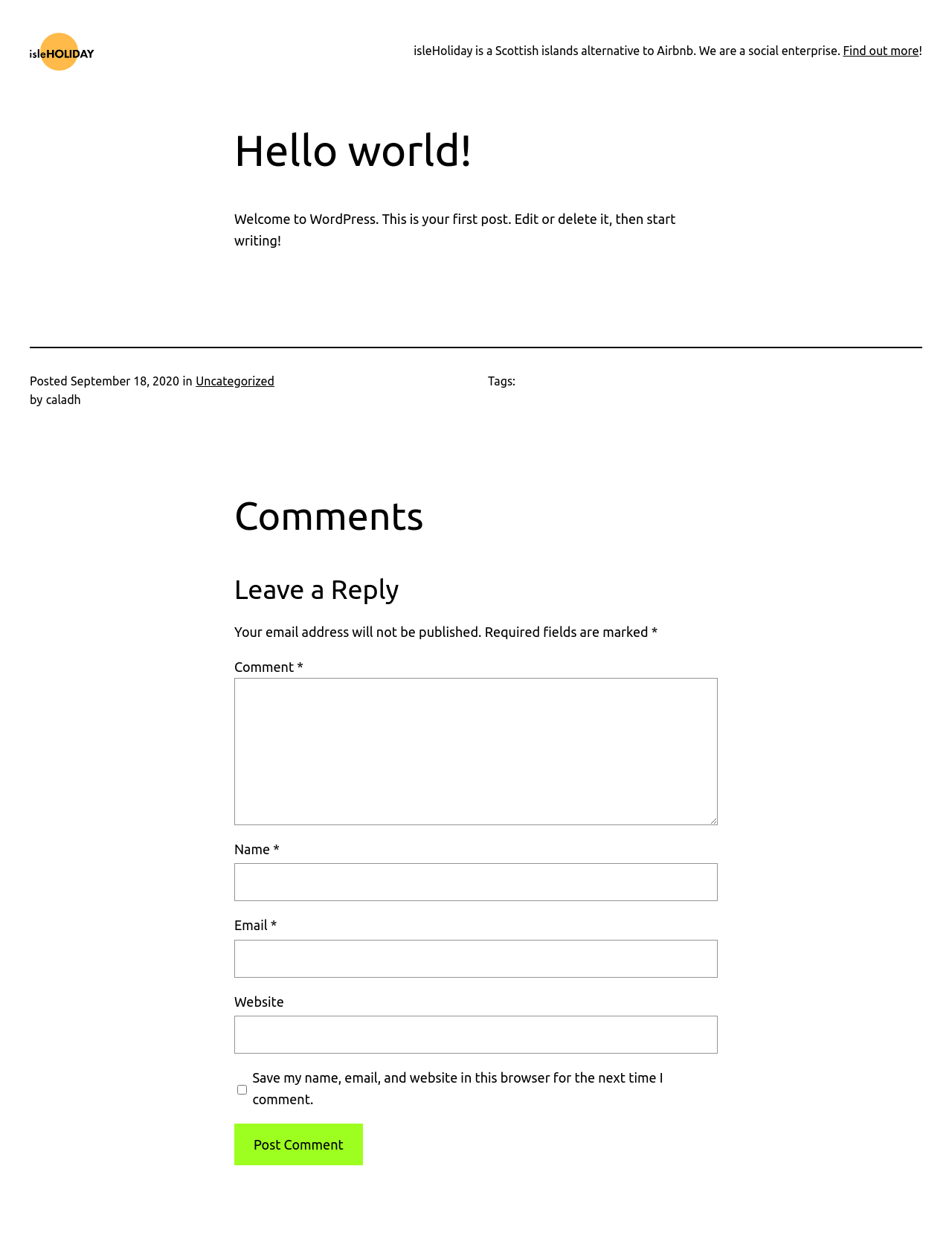What is the purpose of isleHoliday?
Identify the answer in the screenshot and reply with a single word or phrase.

Scottish islands alternative to Airbnb